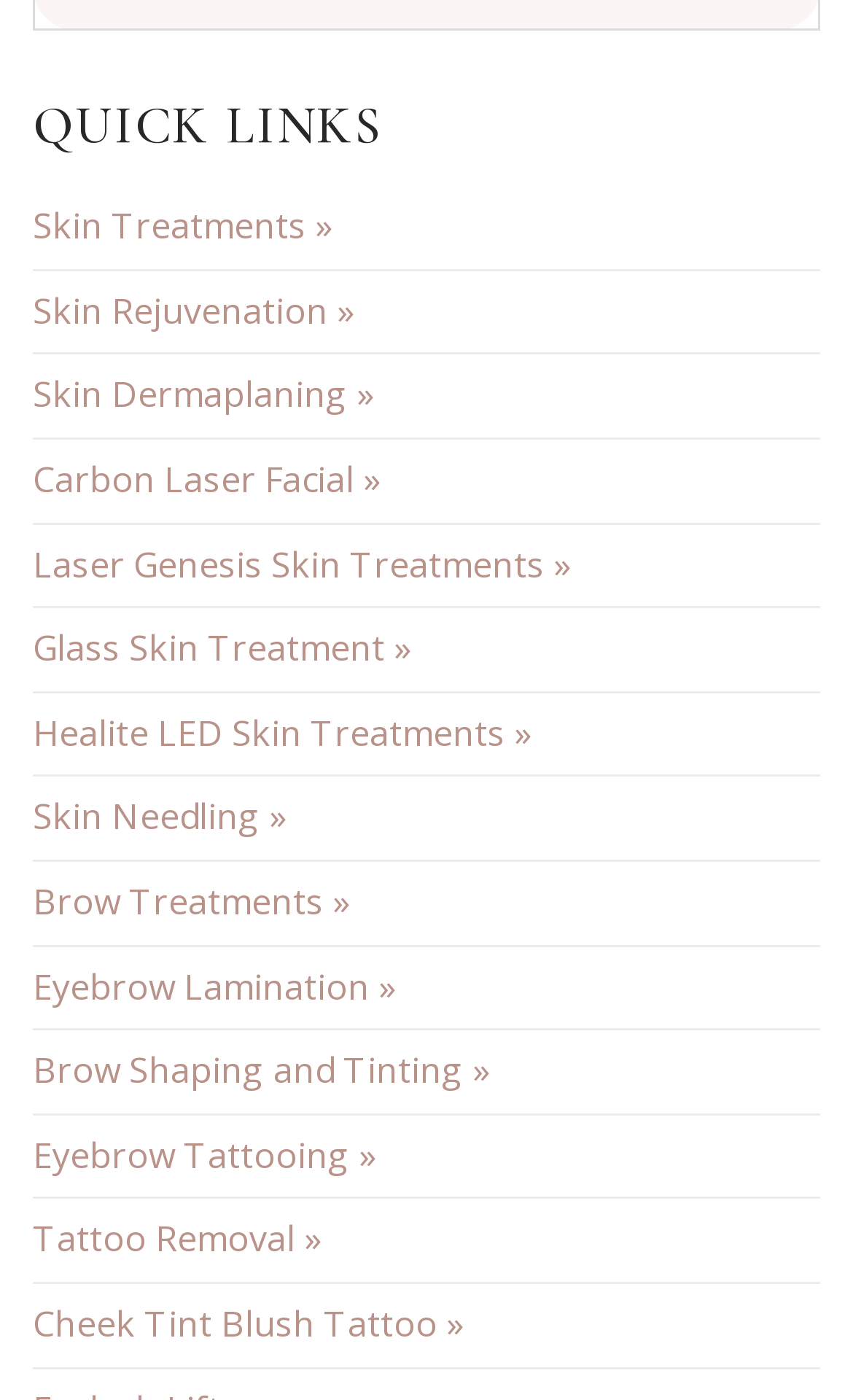Respond with a single word or phrase to the following question: What is the vertical position of the 'Skin Rejuvenation »' link?

Above 'Skin Dermaplaning »'